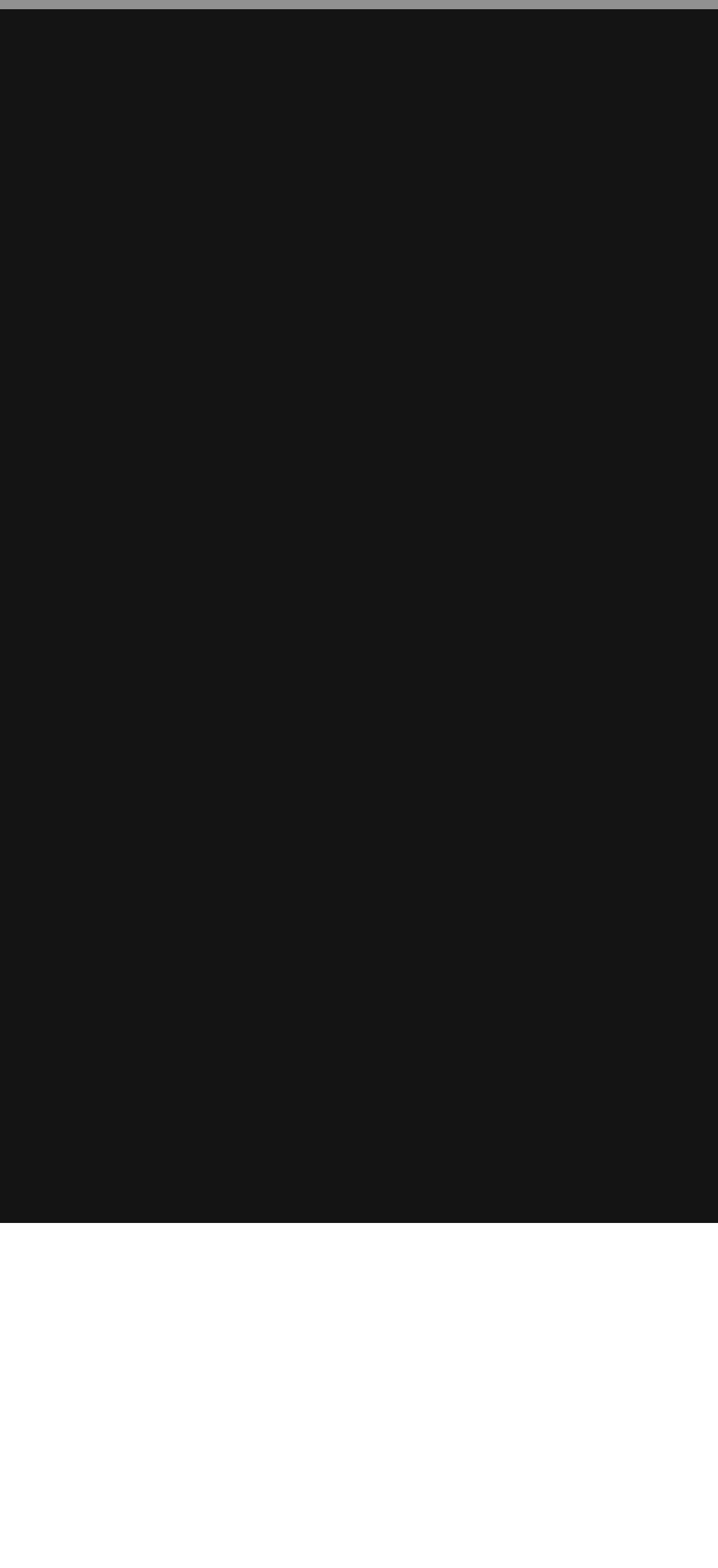Give a full account of the webpage's elements and their arrangement.

The webpage is about Commercial Trash Collection in Fort Worth, specifically highlighting the services of Madtrashtx. At the top left corner, there is a company logo, which is an image of the Madtrash Company Logo. Next to it, on the top right corner, there is a button labeled "Menu Trigger". 

Below the logo, there is a prominent heading that reads "COMMERCIAL TRASH COLLECTION IN FORT WORTH". This is followed by a paragraph of text that explains what commercial trash is, stating that it comes from businesses and includes waste from offices, stores, and other workplaces. 

Further down, there is another paragraph that elaborates on the types of commercial trash, including paper, cardboard, food scraps, and hazardous materials. 

The webpage then lists some common types of commercial trash, with a heading "Here are Some Common Types of Commercial Trash:". Under this, there is a subheading "General Waste:", which is accompanied by a description of everyday waste from offices and stores, such as paper, cardboard, and packaging materials.